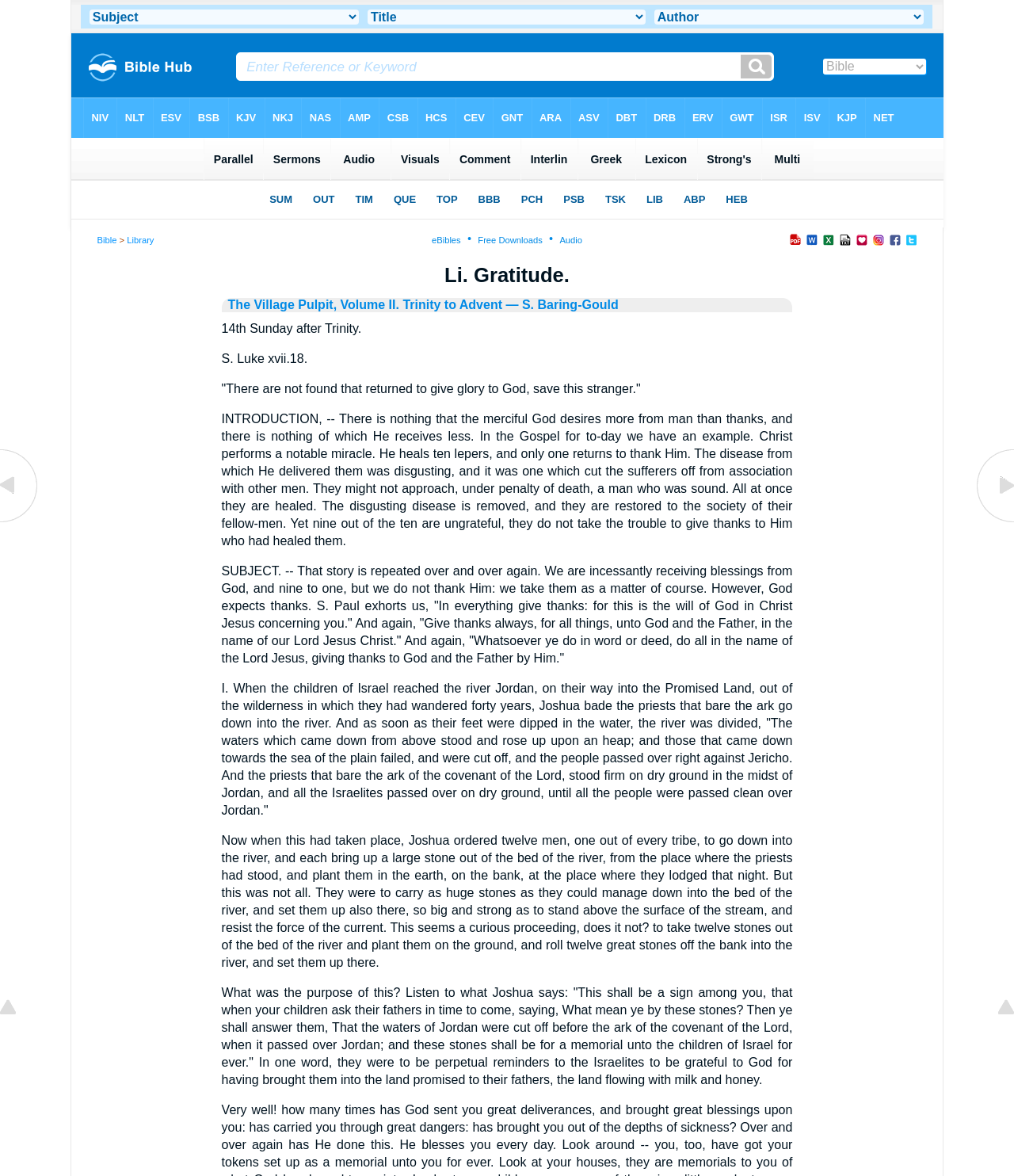Provide a single word or phrase to answer the given question: 
What is the text on the top-left link?

l zeal